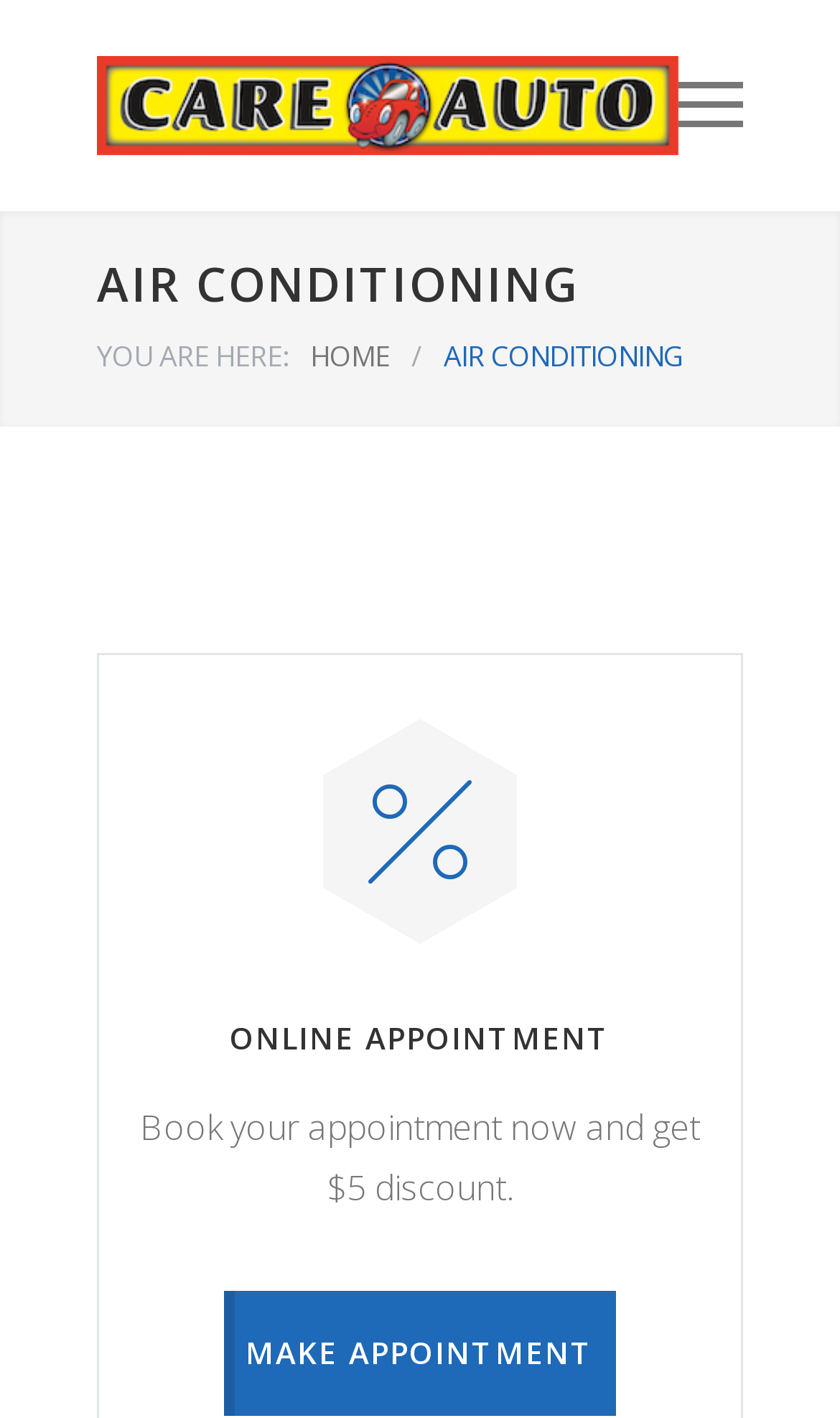Please answer the following question using a single word or phrase: What is the logo of the company?

logo